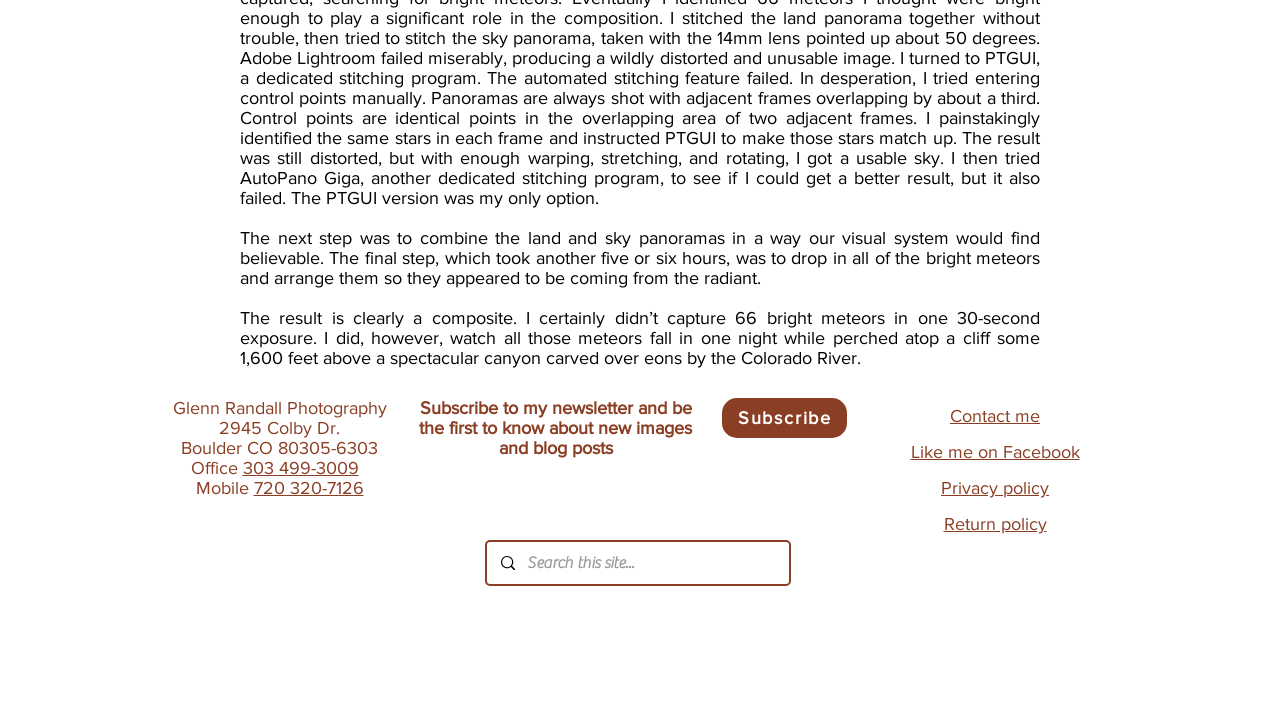What is the address of the photographer's office?
Provide a concise answer using a single word or phrase based on the image.

2945 Colby Dr., Boulder CO 80305-6303